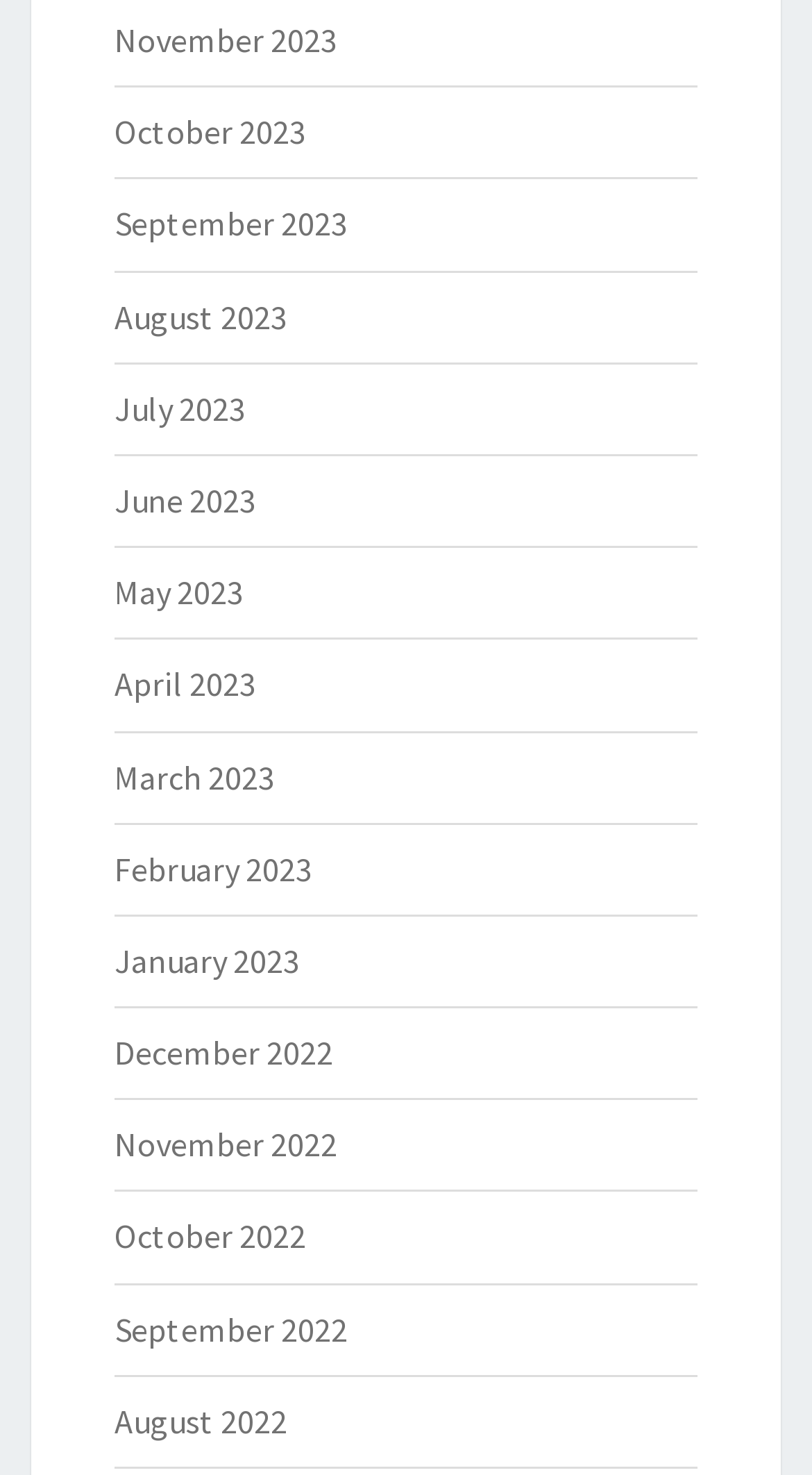Please determine the bounding box coordinates of the element to click in order to execute the following instruction: "view September 2022". The coordinates should be four float numbers between 0 and 1, specified as [left, top, right, bottom].

[0.141, 0.887, 0.428, 0.915]